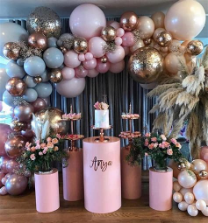What is written on the round table?
Please give a detailed answer to the question using the information shown in the image.

According to the caption, the round table in the center of the image features a personalized name, 'Anya', which serves as the focal point of the table setting.